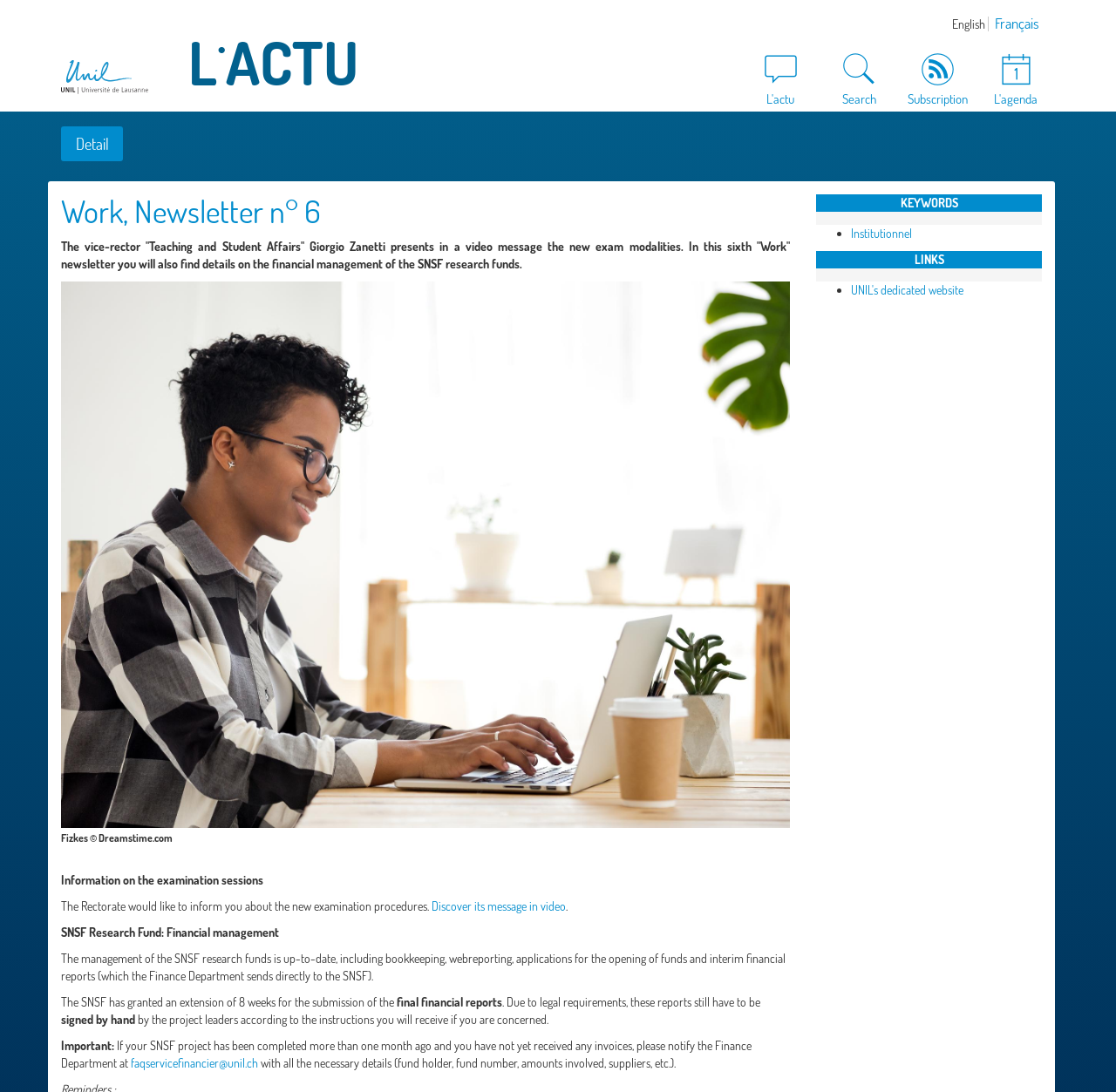What is the purpose of the Finance Department?
Could you answer the question in a detailed manner, providing as much information as possible?

The purpose of the Finance Department is financial management because the StaticText element with the text 'The management of the SNSF research funds is up-to-date, including bookkeeping, webreporting, applications for the opening of funds and interim financial reports...' is present, and it mentions the Finance Department's role in financial management.